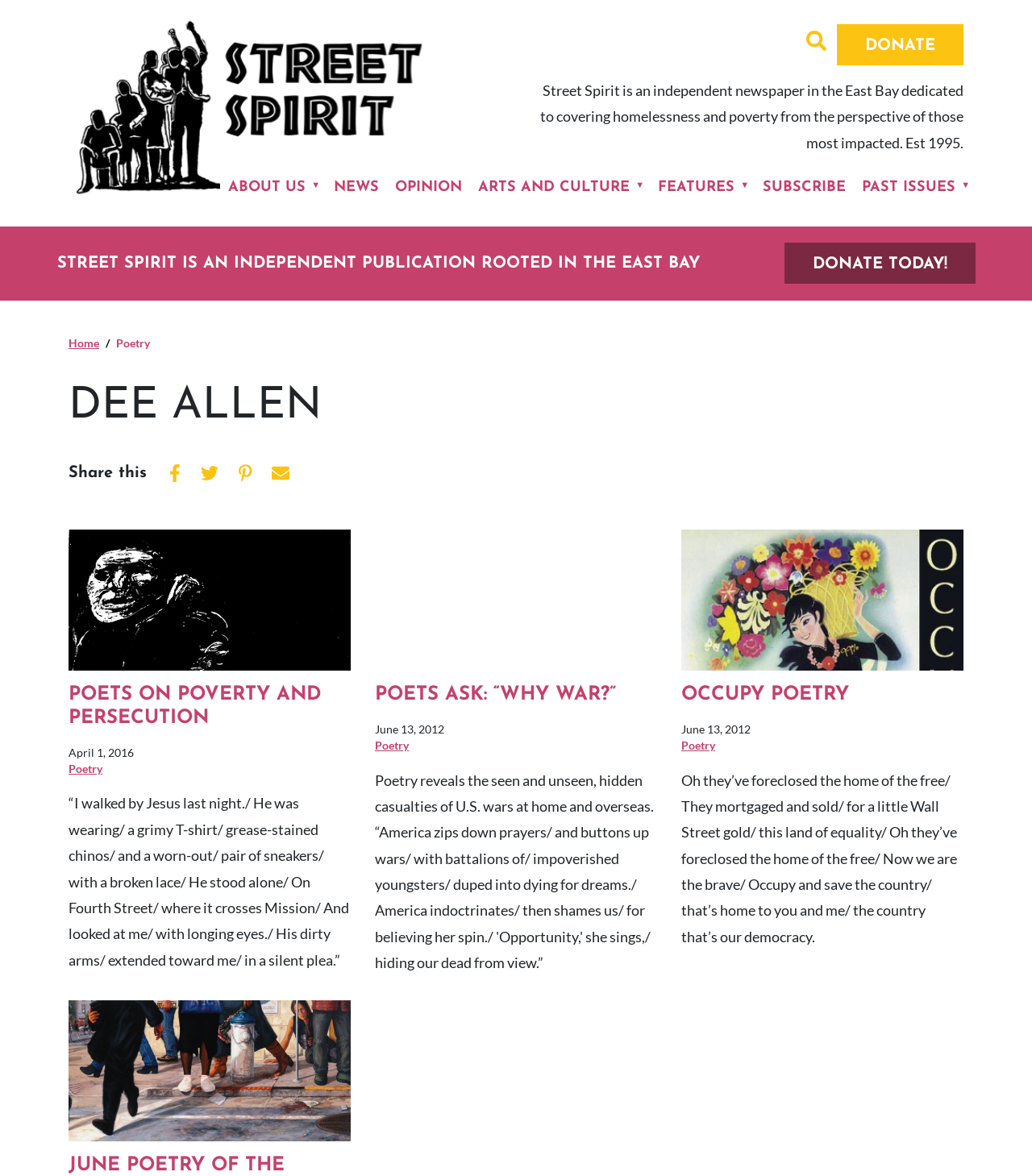What is the date of the second article?
Please respond to the question with as much detail as possible.

The second article on the webpage has a time stamp 'June 13, 2012' below the heading 'POETS ASK: “WHY WAR?”', which indicates the date of the article.